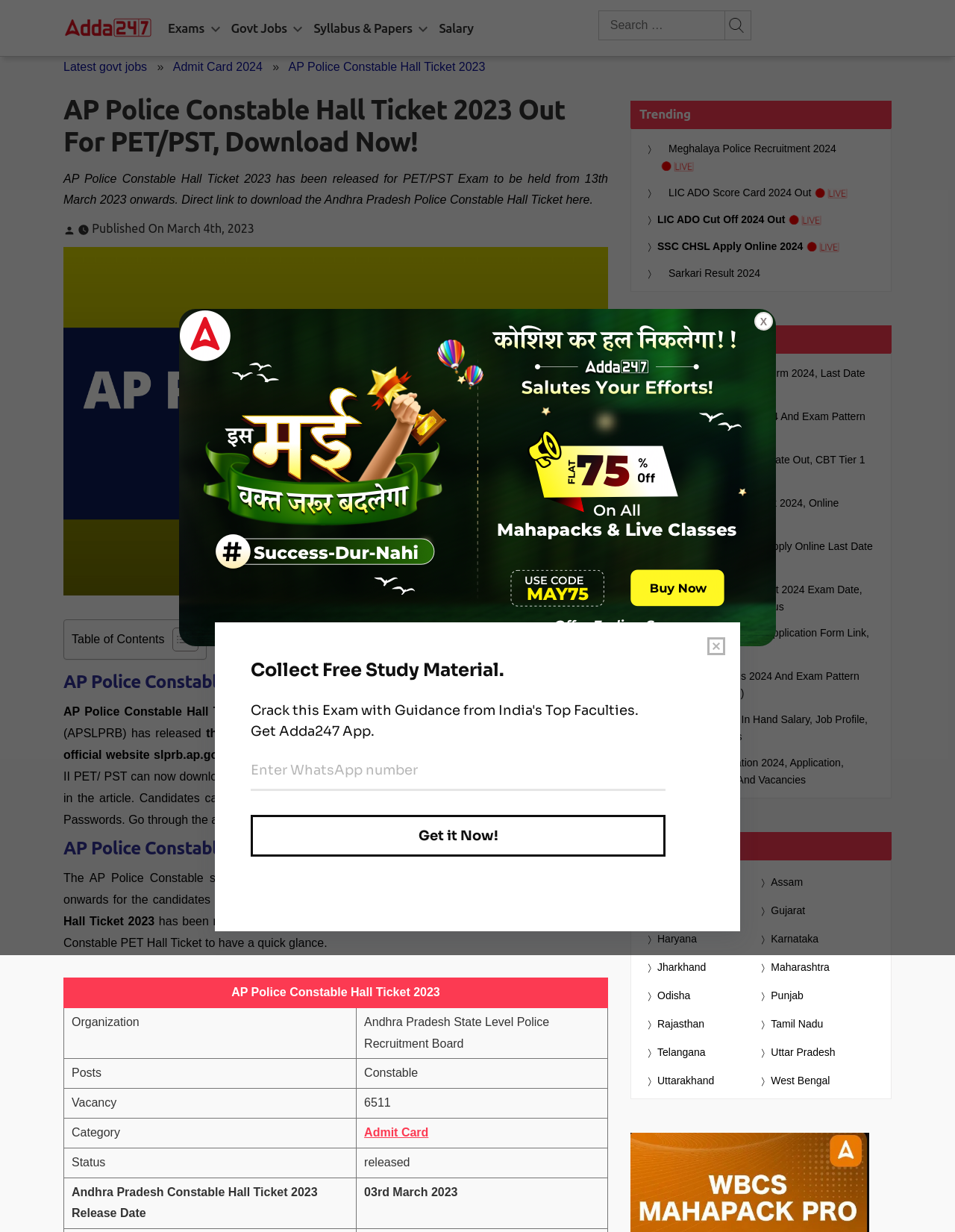What is the main heading displayed on the webpage? Please provide the text.

AP Police Constable Hall Ticket 2023 Out For PET/PST, Download Now!